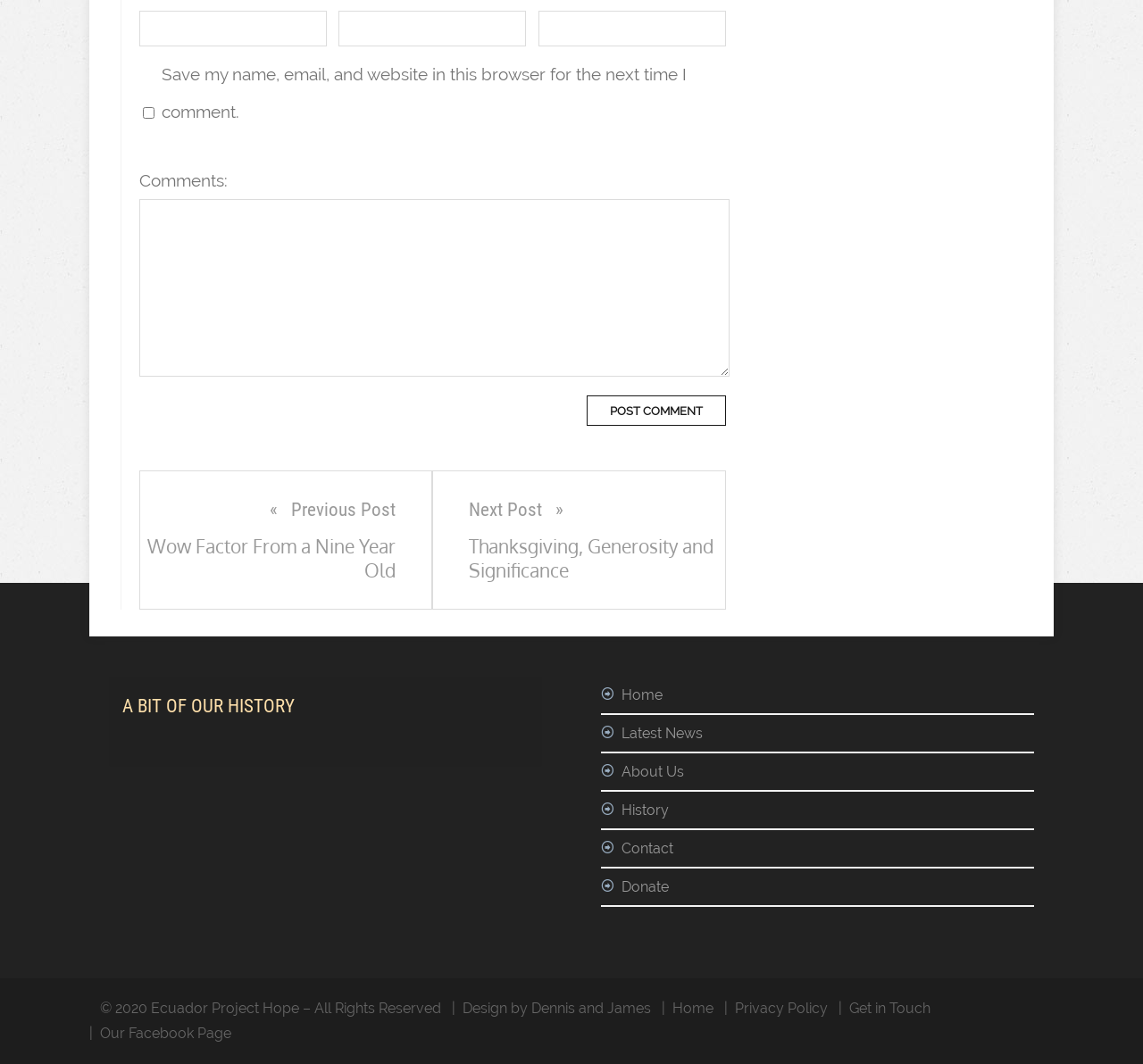Predict the bounding box of the UI element based on the description: "Design by Dennis and James". The coordinates should be four float numbers between 0 and 1, formatted as [left, top, right, bottom].

[0.405, 0.939, 0.57, 0.955]